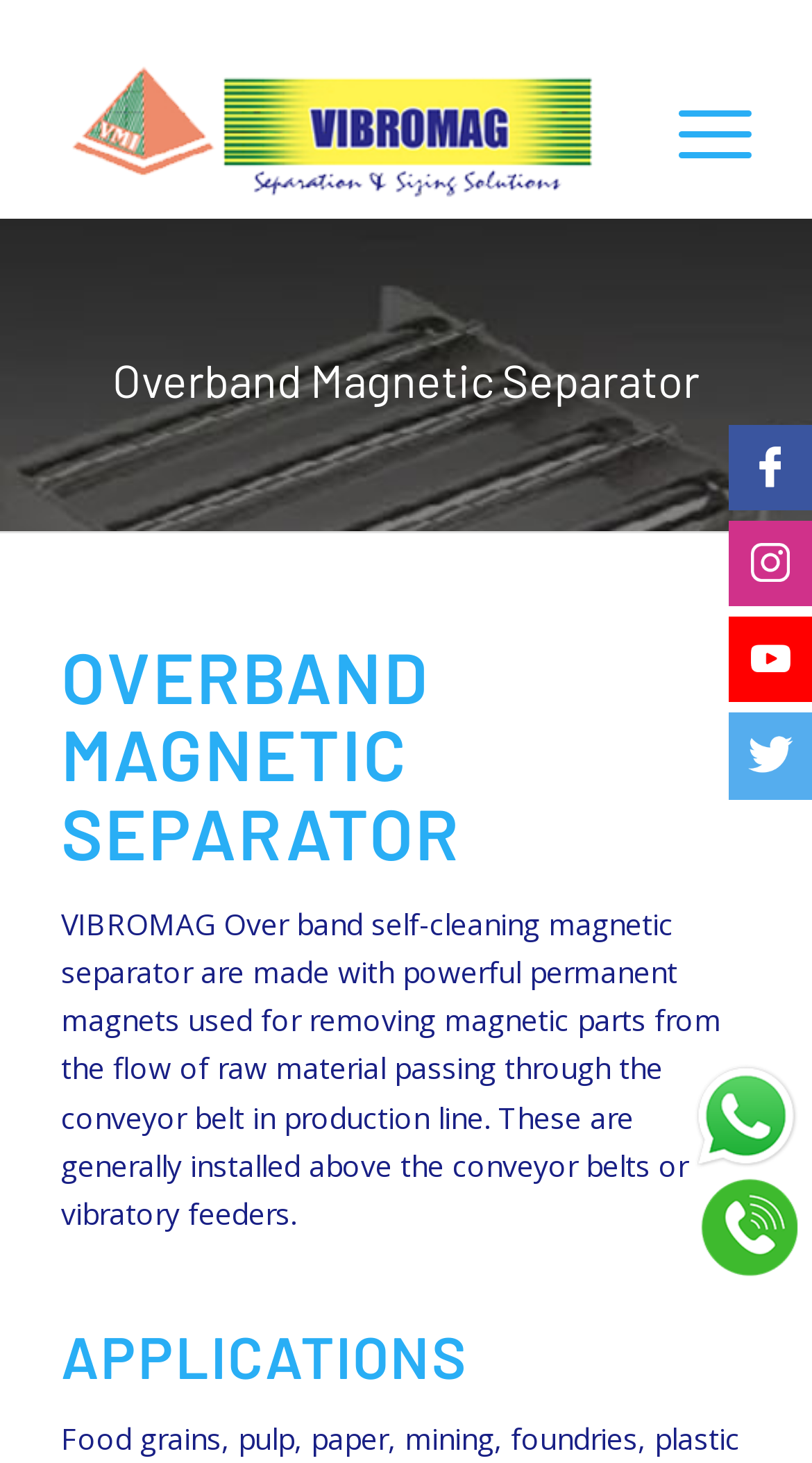Find the bounding box coordinates for the UI element whose description is: "Menu Menu". The coordinates should be four float numbers between 0 and 1, in the format [left, top, right, bottom].

[0.784, 0.034, 0.976, 0.148]